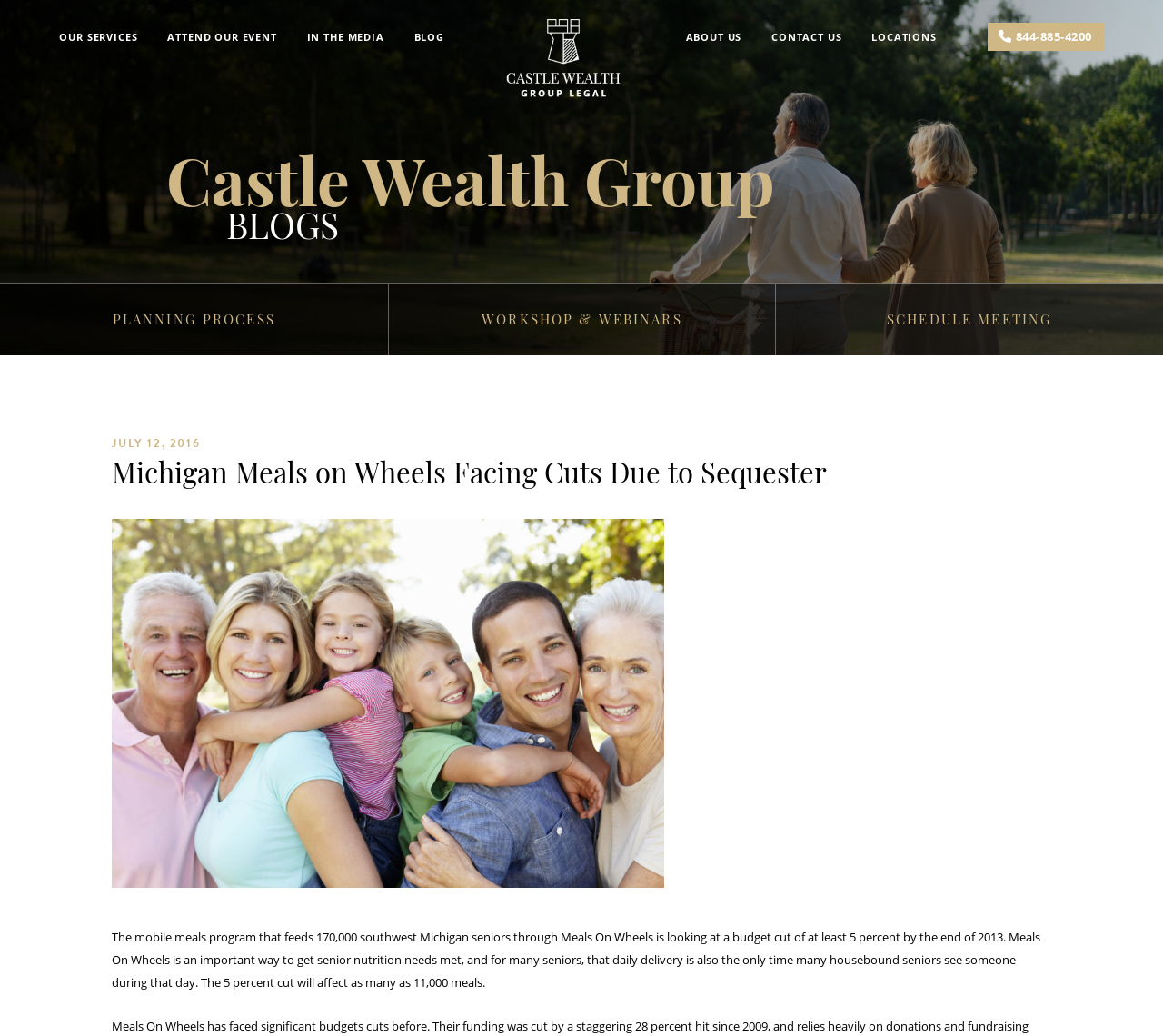Please provide a brief answer to the question using only one word or phrase: 
How many seniors are fed through Meals On Wheels?

170,000